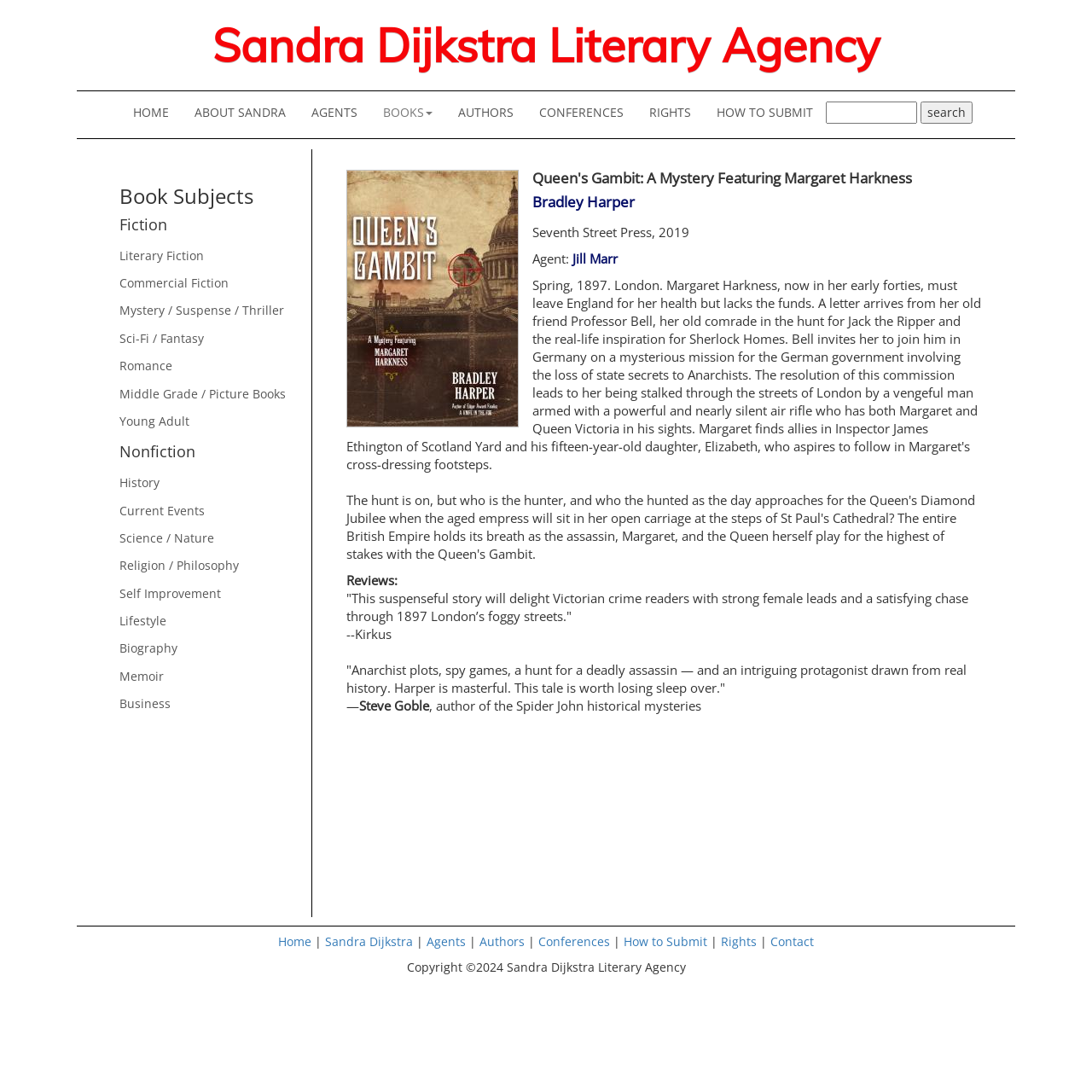Respond to the question below with a concise word or phrase:
What is the genre of the book mentioned?

Mystery / Suspense / Thriller